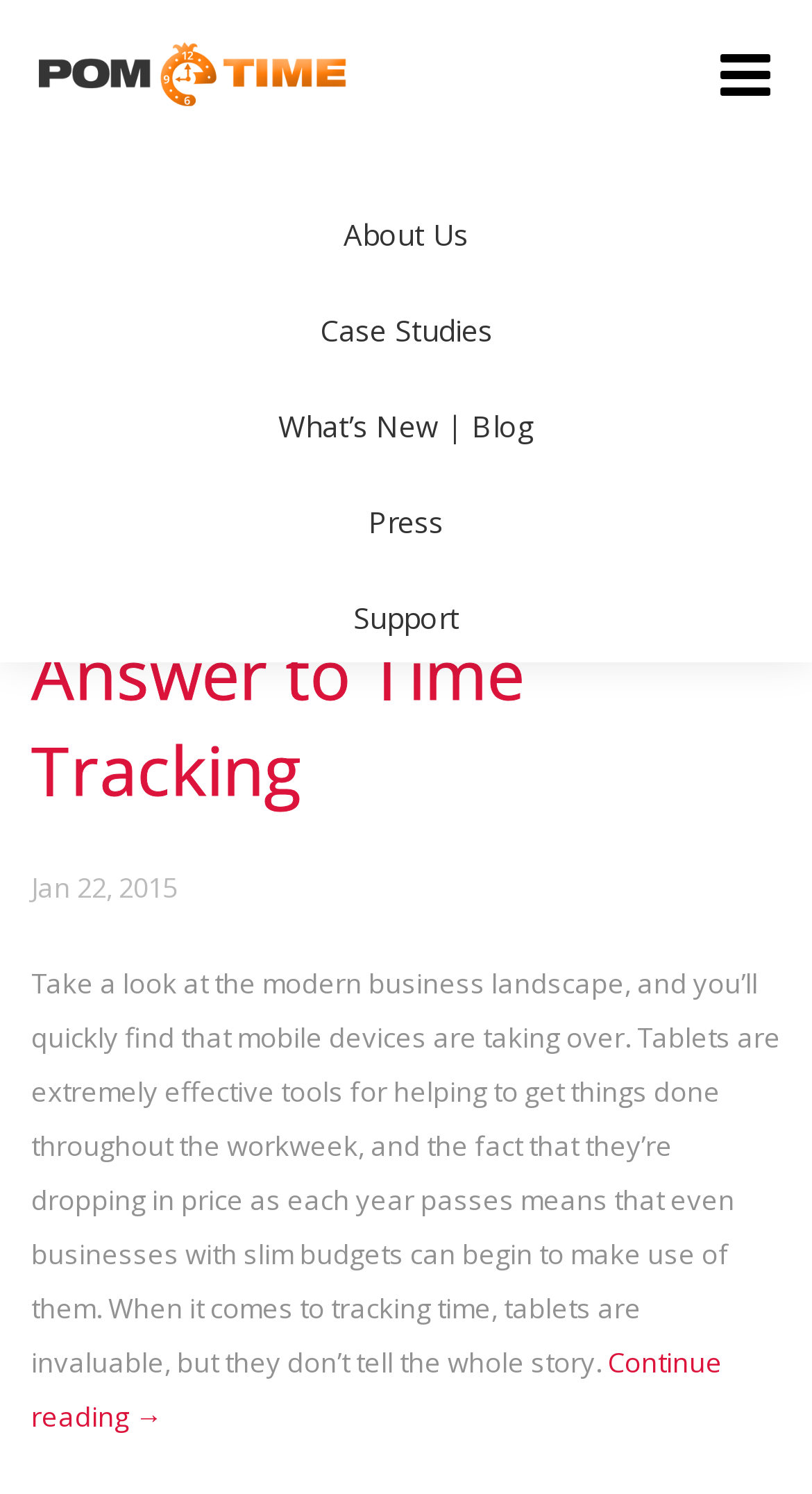Please locate the bounding box coordinates for the element that should be clicked to achieve the following instruction: "Login to the account". Ensure the coordinates are given as four float numbers between 0 and 1, i.e., [left, top, right, bottom].

[0.454, 0.592, 0.546, 0.619]